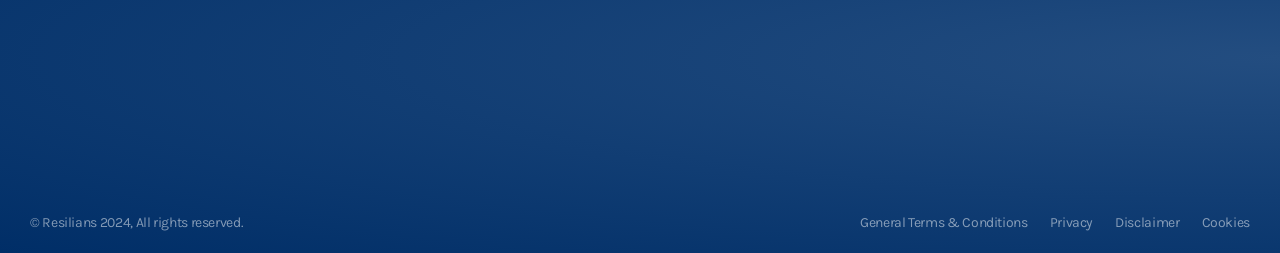Use a single word or phrase to answer the question:
What is the language option available?

Nederlands